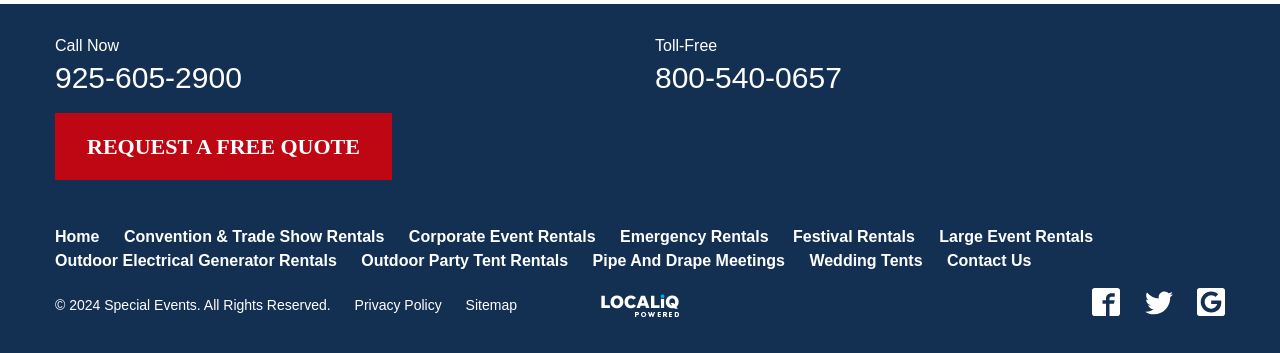Identify the bounding box coordinates for the region to click in order to carry out this instruction: "View the privacy policy". Provide the coordinates using four float numbers between 0 and 1, formatted as [left, top, right, bottom].

[0.277, 0.843, 0.345, 0.888]